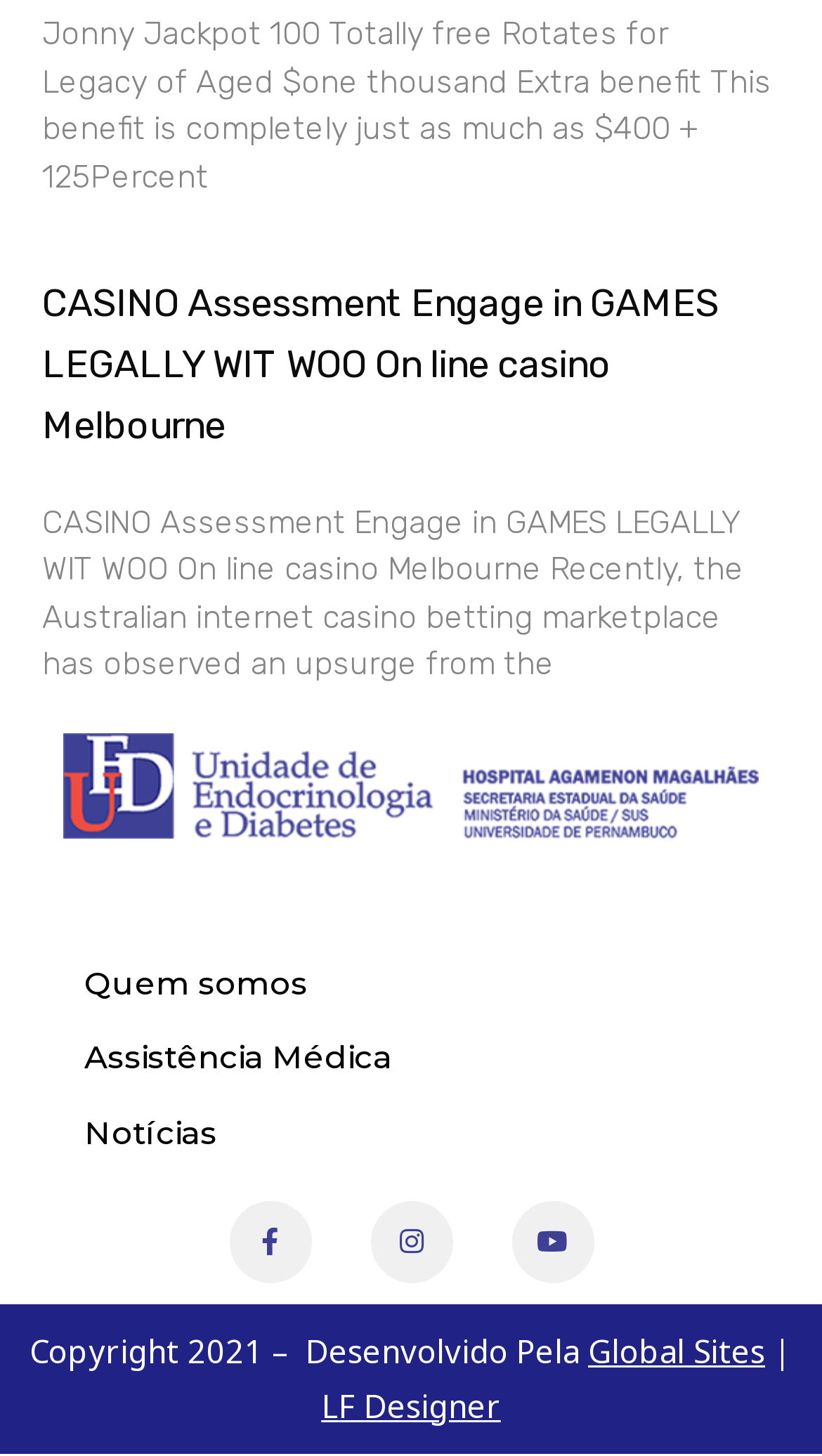Identify the bounding box coordinates of the section that should be clicked to achieve the task described: "Learn about the website developers".

[0.391, 0.95, 0.609, 0.979]